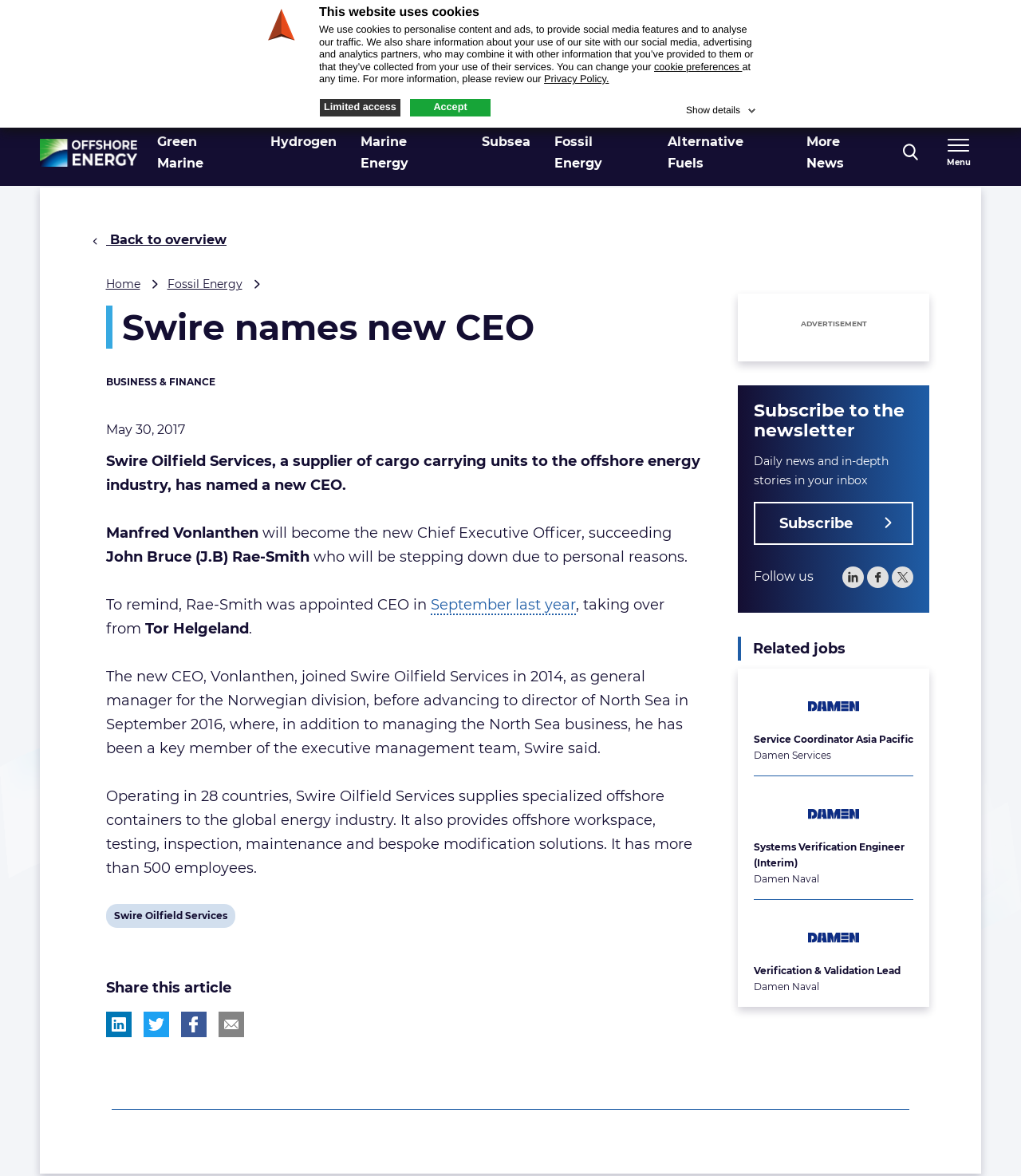Provide the bounding box coordinates of the HTML element this sentence describes: "aria-label="Open search form"".

[0.874, 0.111, 0.909, 0.149]